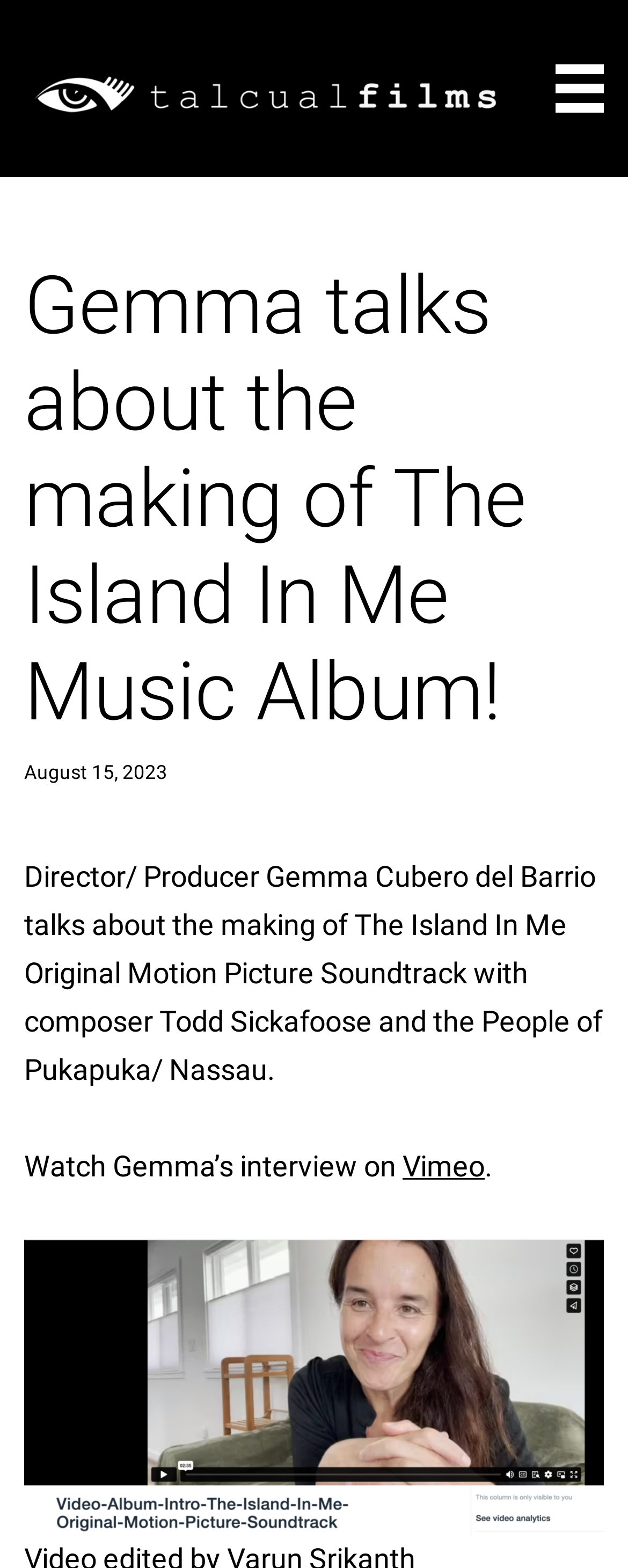Who is the director and producer of the music album?
We need a detailed and exhaustive answer to the question. Please elaborate.

The director and producer of the music album is mentioned in the static text 'Director/ Producer Gemma Cubero del Barrio talks about the making of The Island In Me Original Motion Picture Soundtrack...' which is located below the heading.